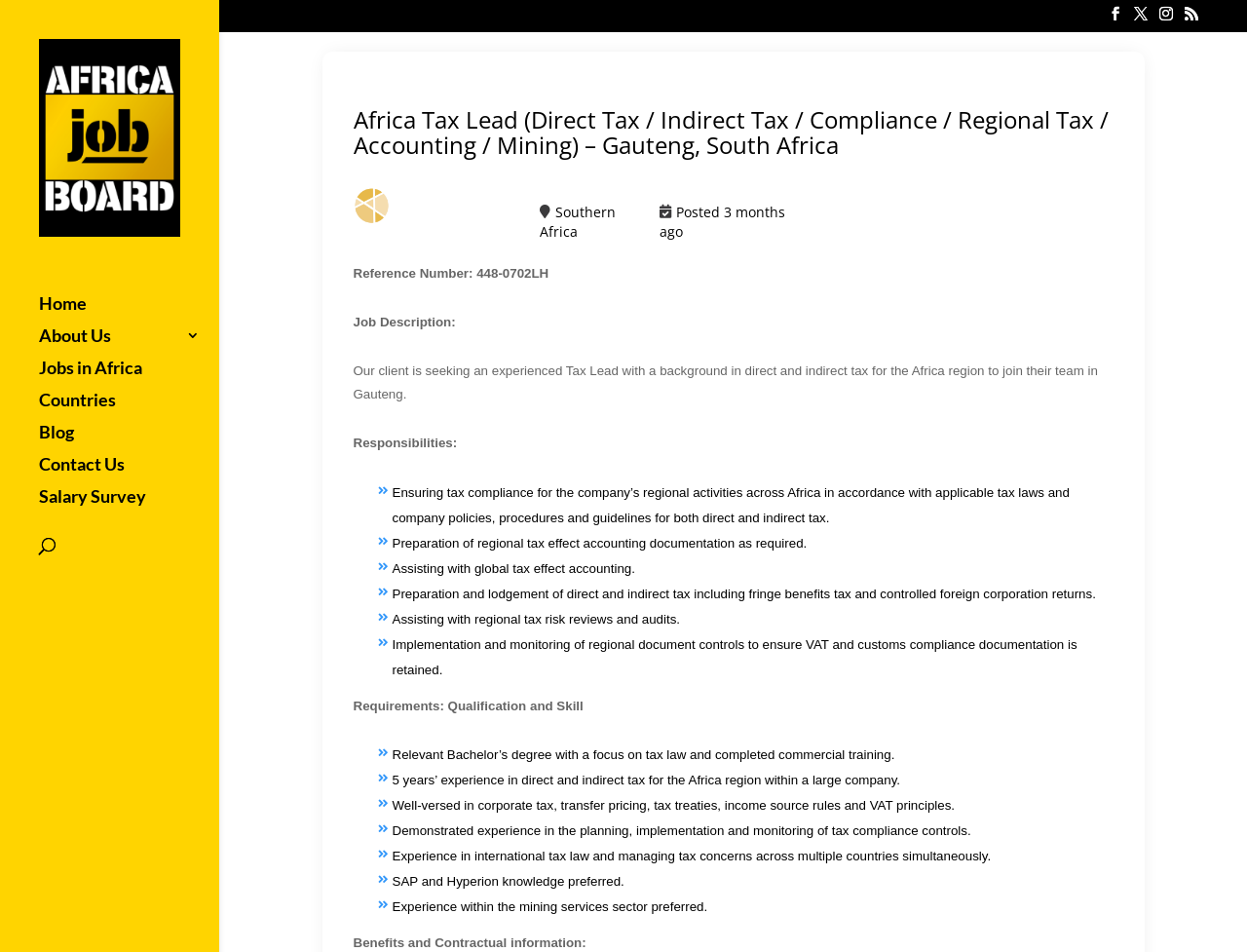What is the reference number of the job?
Answer the question with a thorough and detailed explanation.

I found the reference number of the job by looking at the static text on the webpage, which mentions 'Reference Number: 448-0702LH'. This is likely to be the reference number of the job.